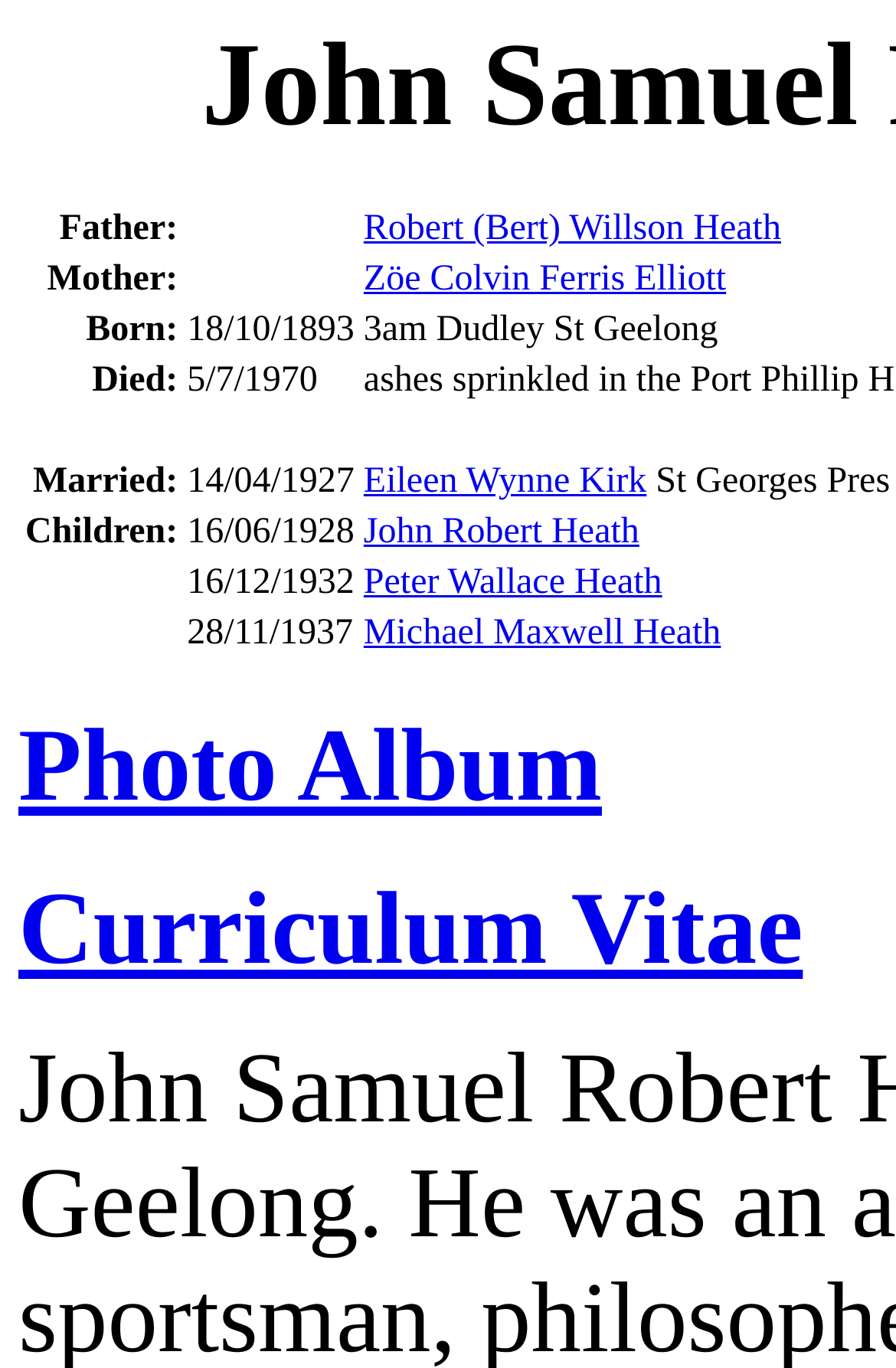Who is John Samuel Robert Heath's father?
Please give a detailed and elaborate answer to the question based on the image.

Based on the webpage, I can see a table with a rowheader 'Father:' and a link 'Robert (Bert) Willson Heath' in the corresponding gridcell, which suggests that Robert (Bert) Willson Heath is John Samuel Robert Heath's father.